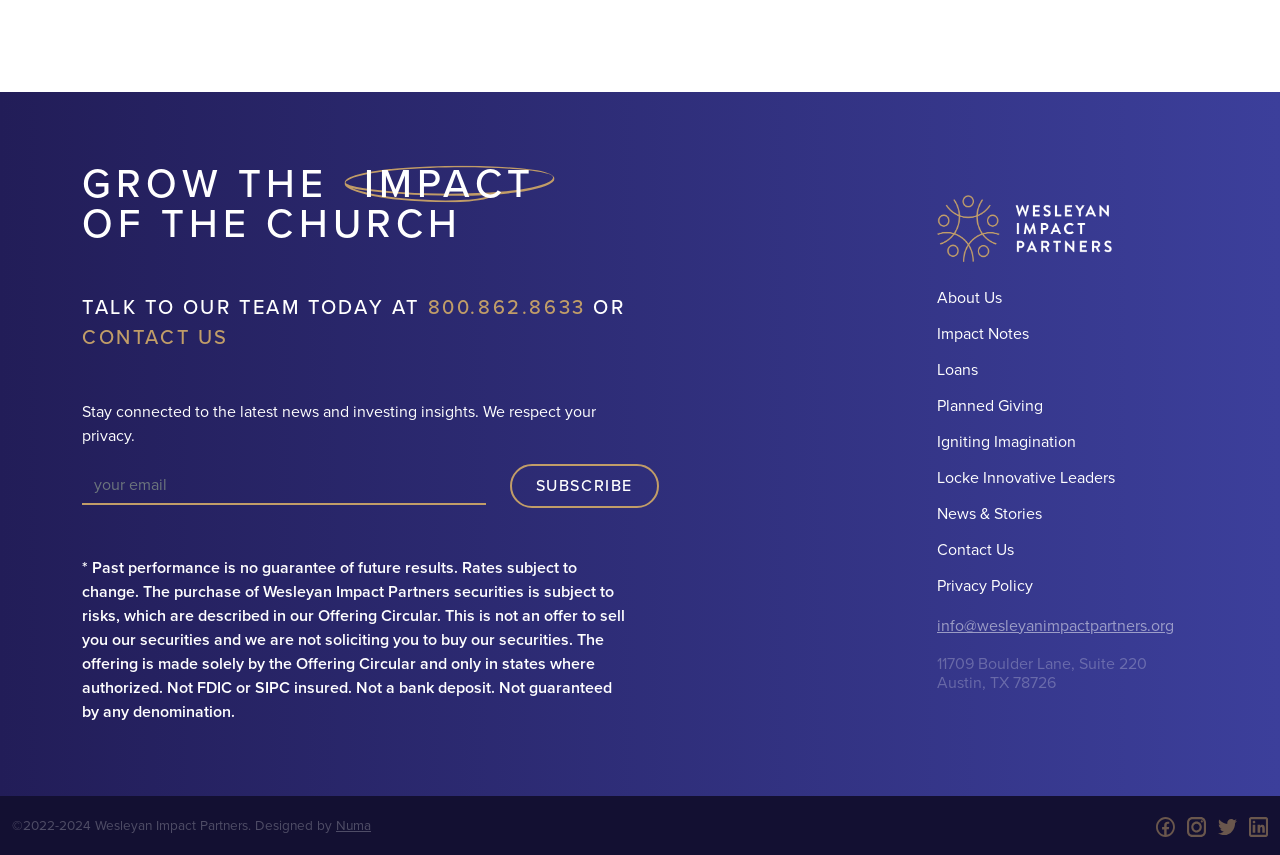Give a one-word or phrase response to the following question: What is the purpose of the textbox?

Email